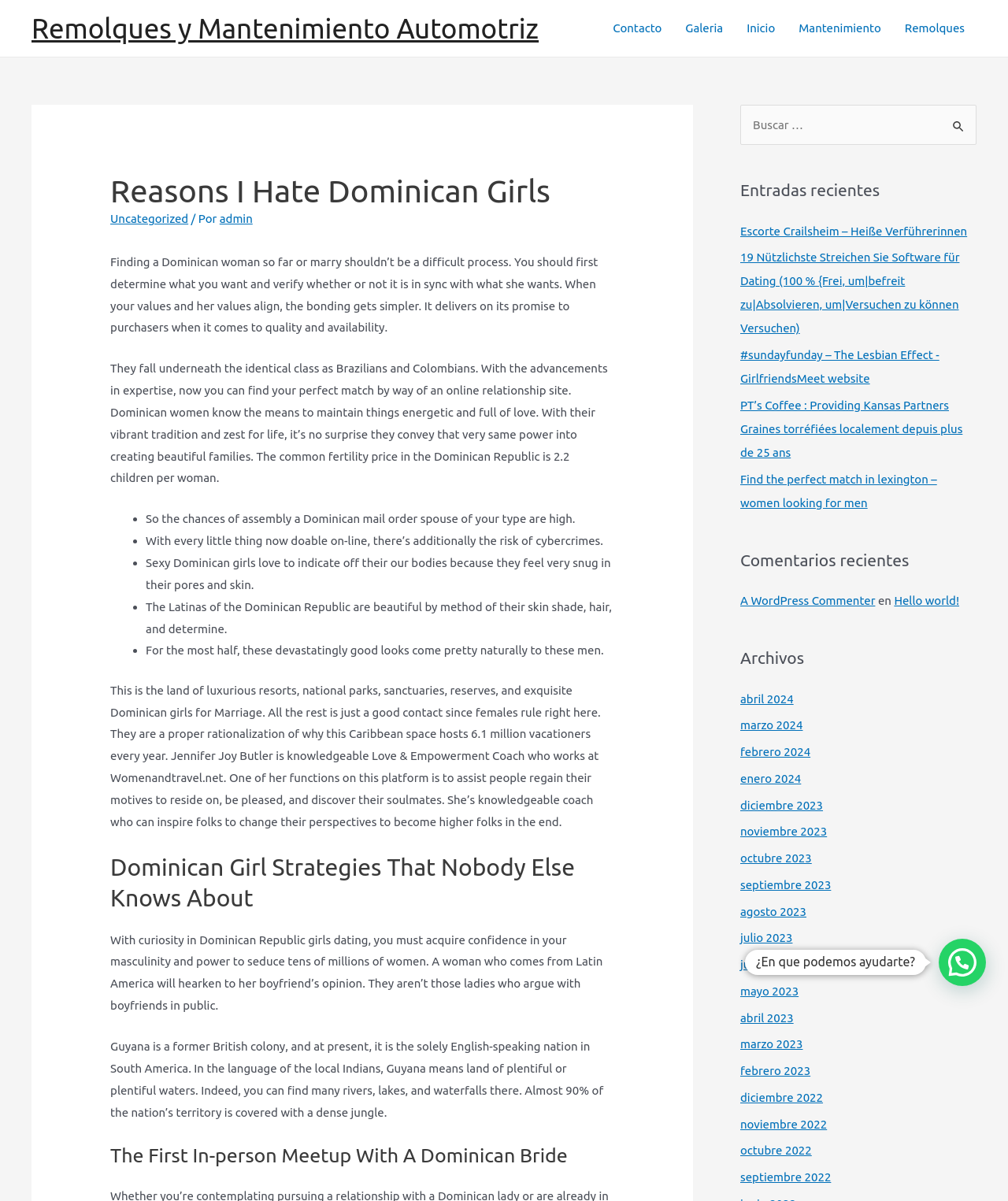Please mark the clickable region by giving the bounding box coordinates needed to complete this instruction: "Go to the contact page".

[0.596, 0.001, 0.668, 0.047]